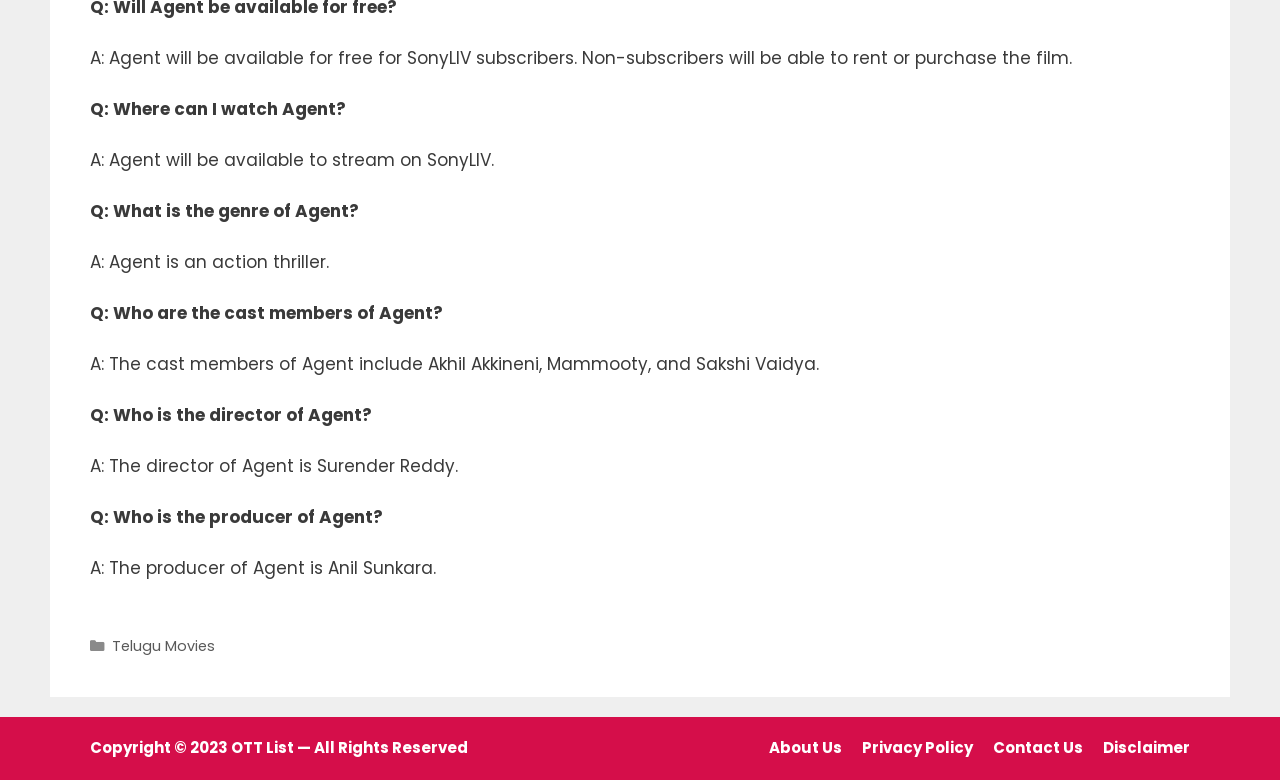Identify the bounding box coordinates for the UI element described as follows: Contact Us. Use the format (top-left x, top-left y, bottom-right x, bottom-right y) and ensure all values are floating point numbers between 0 and 1.

[0.776, 0.945, 0.846, 0.972]